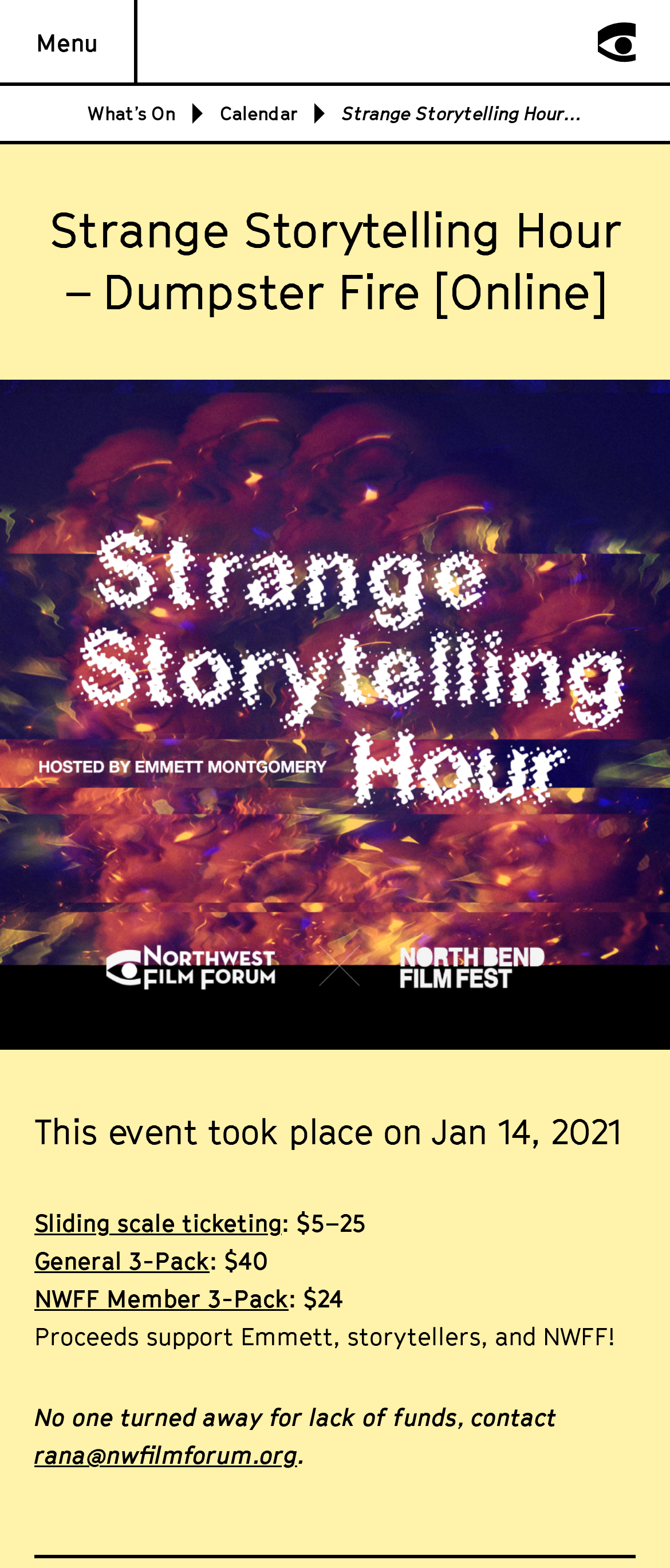Given the webpage screenshot and the description, determine the bounding box coordinates (top-left x, top-left y, bottom-right x, bottom-right y) that define the location of the UI element matching this description: Sliding scale ticketing

[0.051, 0.77, 0.421, 0.789]